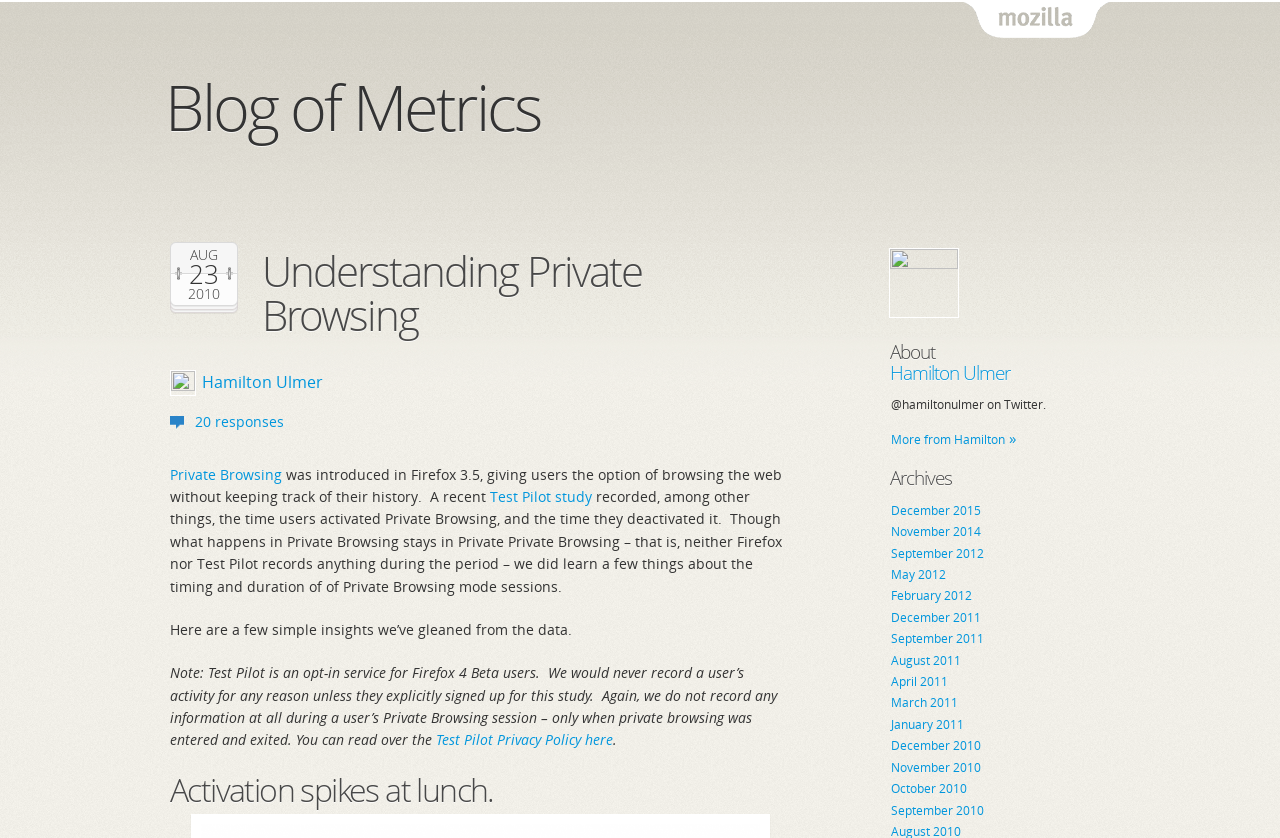Based on the image, please elaborate on the answer to the following question:
Who wrote the article?

I found the answer by looking at the link element with the text 'Hamilton Ulmer' below the heading 'Understanding Private Browsing', which suggests that Hamilton Ulmer is the author of the article.